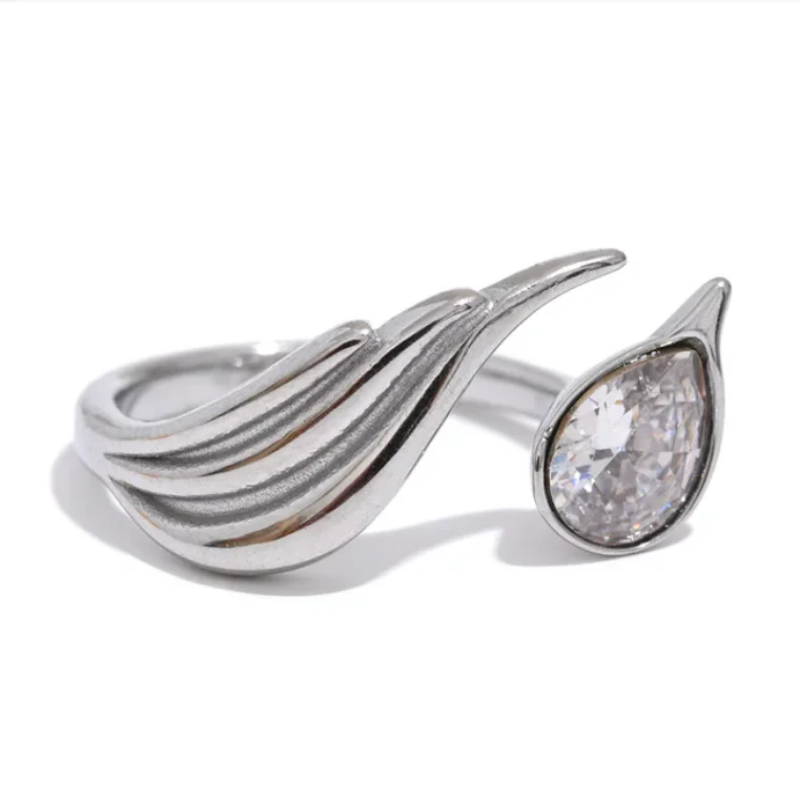Explain the image in a detailed and thorough manner.

This image showcases the elegant "Leelia Silver Tone Jewel Wrap Ring." The ring features a unique design with a gracefully winding silver band that emulates the flowing form of leaves or petals. A striking pear-shaped, faceted jewel is artfully positioned at one end, reflecting light beautifully and adding a touch of sophistication. Its adjustable sizing ensures a comfortable fit for various preferences. The overall aesthetic blends modern artistry with understated elegance, making it a perfect accessory for both casual and formal occasions.